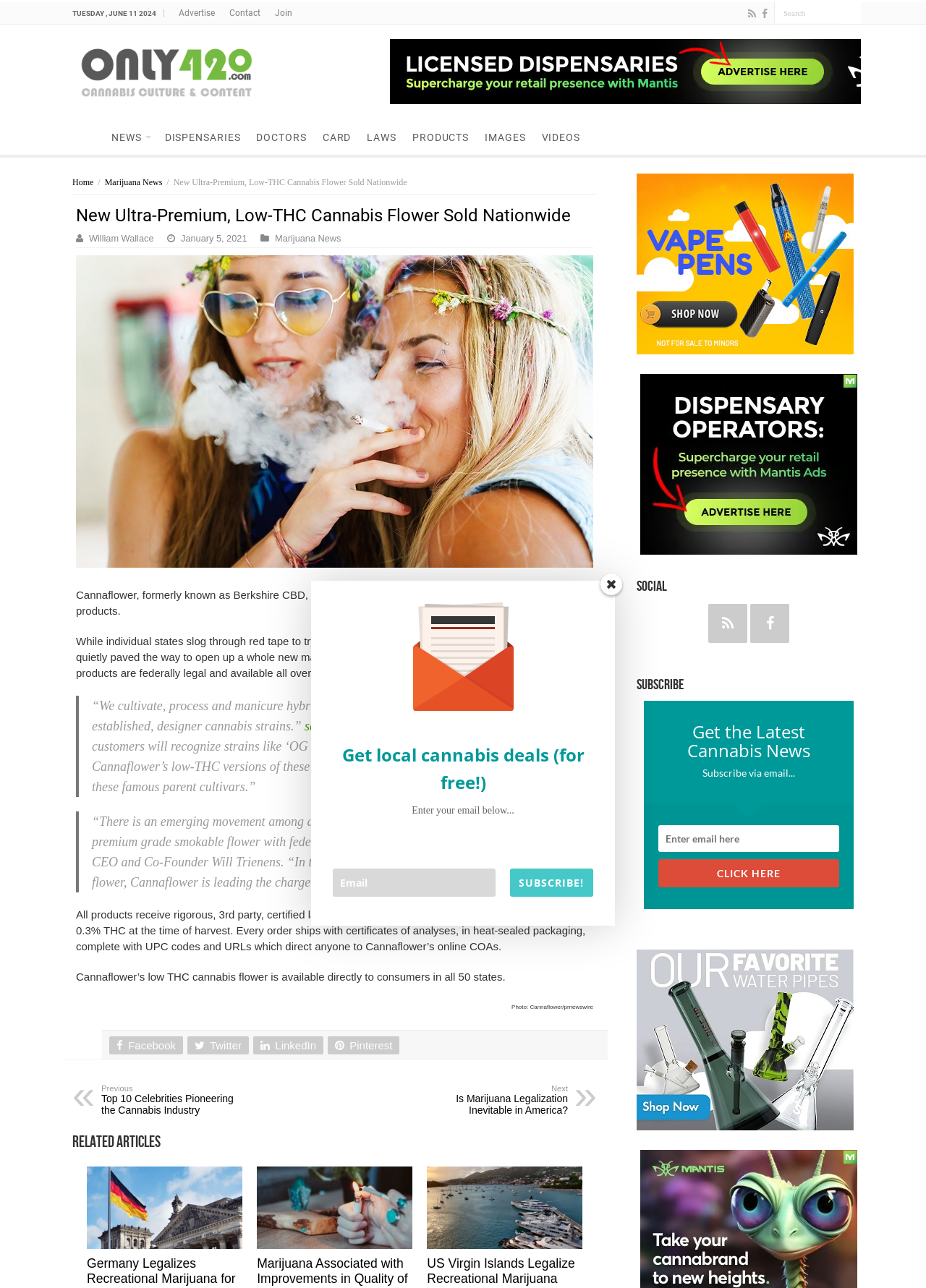What is the date of the article?
Answer the question with detailed information derived from the image.

I found the date of the article by looking at the text 'January 5, 2021' which is located below the author's name 'William Wallace'.